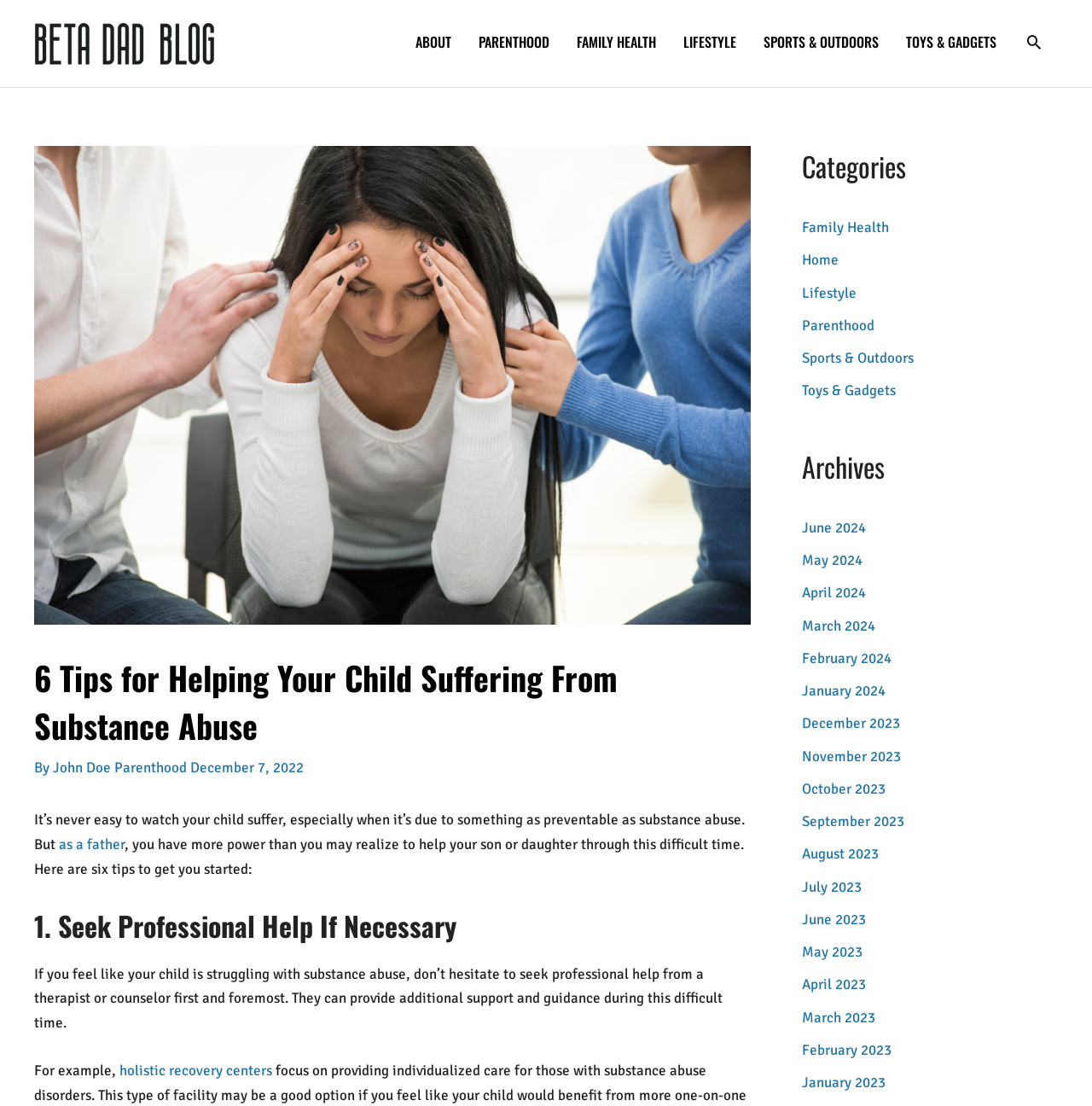What is the profession of the author?
Please provide a comprehensive answer based on the contents of the image.

The profession of the author can be inferred from the link 'as a father' in the article, which suggests that the author is a father who is sharing his experience and advice on helping children with substance abuse.